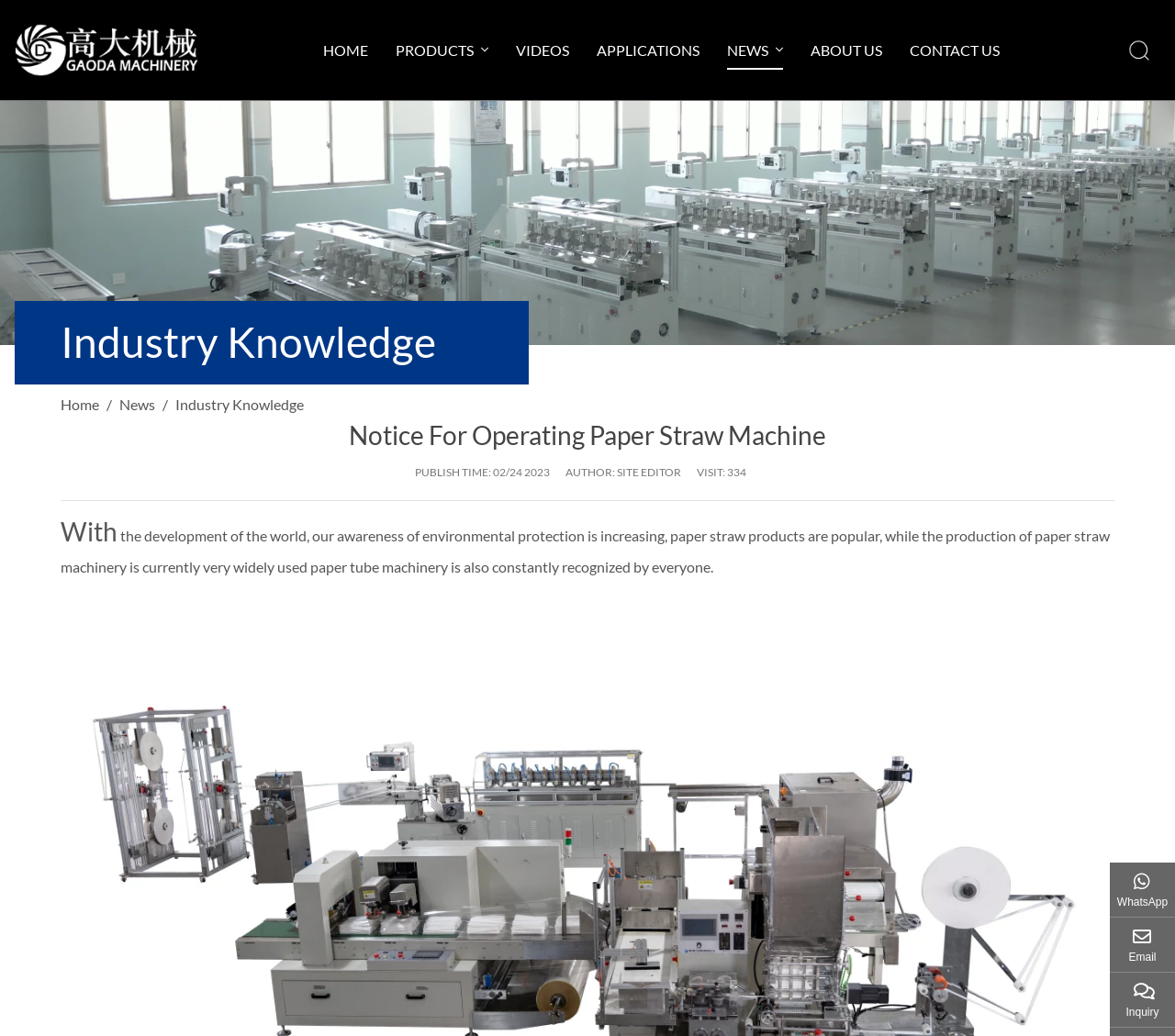Please provide a one-word or phrase answer to the question: 
What is the position of the WhatsApp link on the webpage?

Bottom-right corner